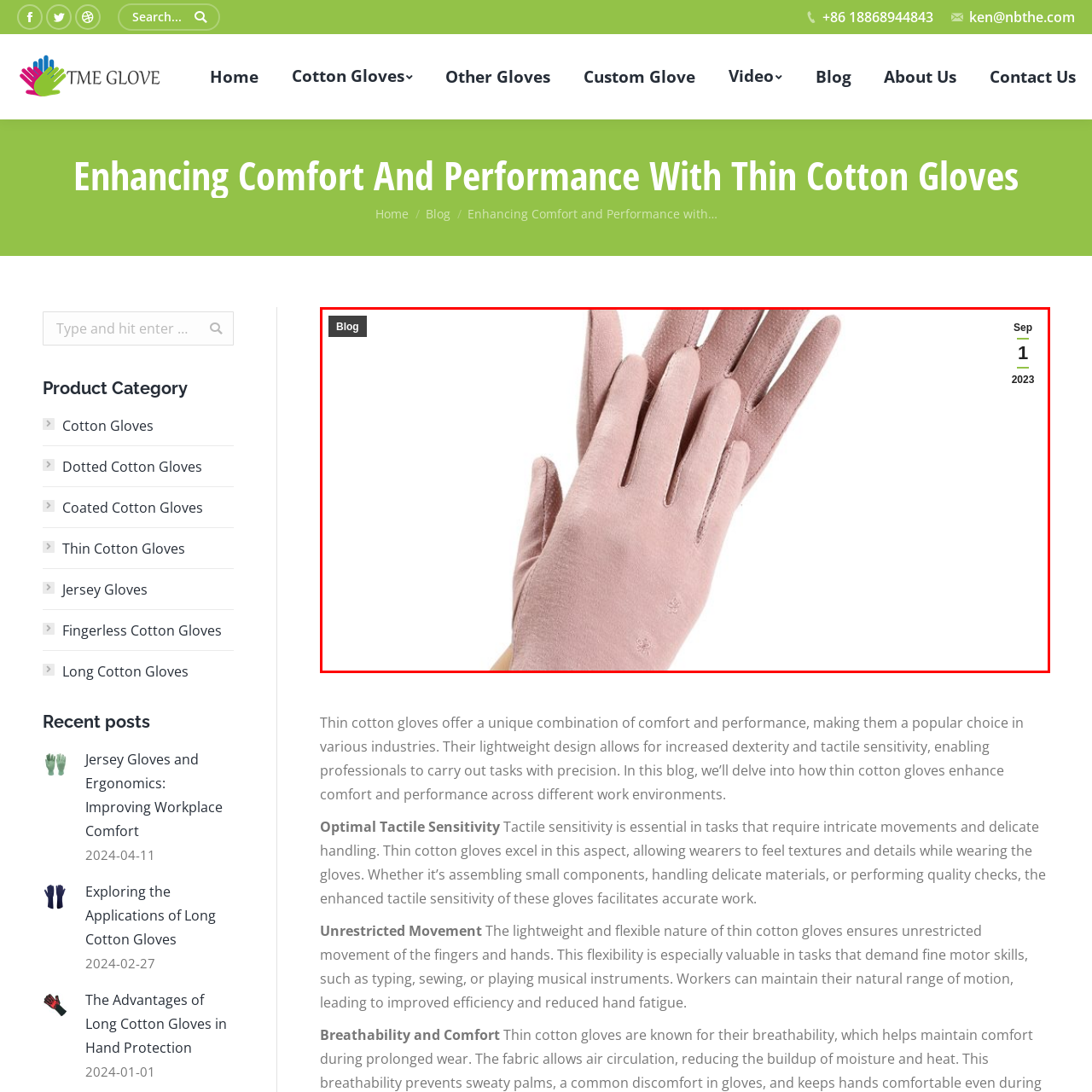Focus on the picture inside the red-framed area and provide a one-word or short phrase response to the following question:
What is the purpose of the gloves?

Comfort and style